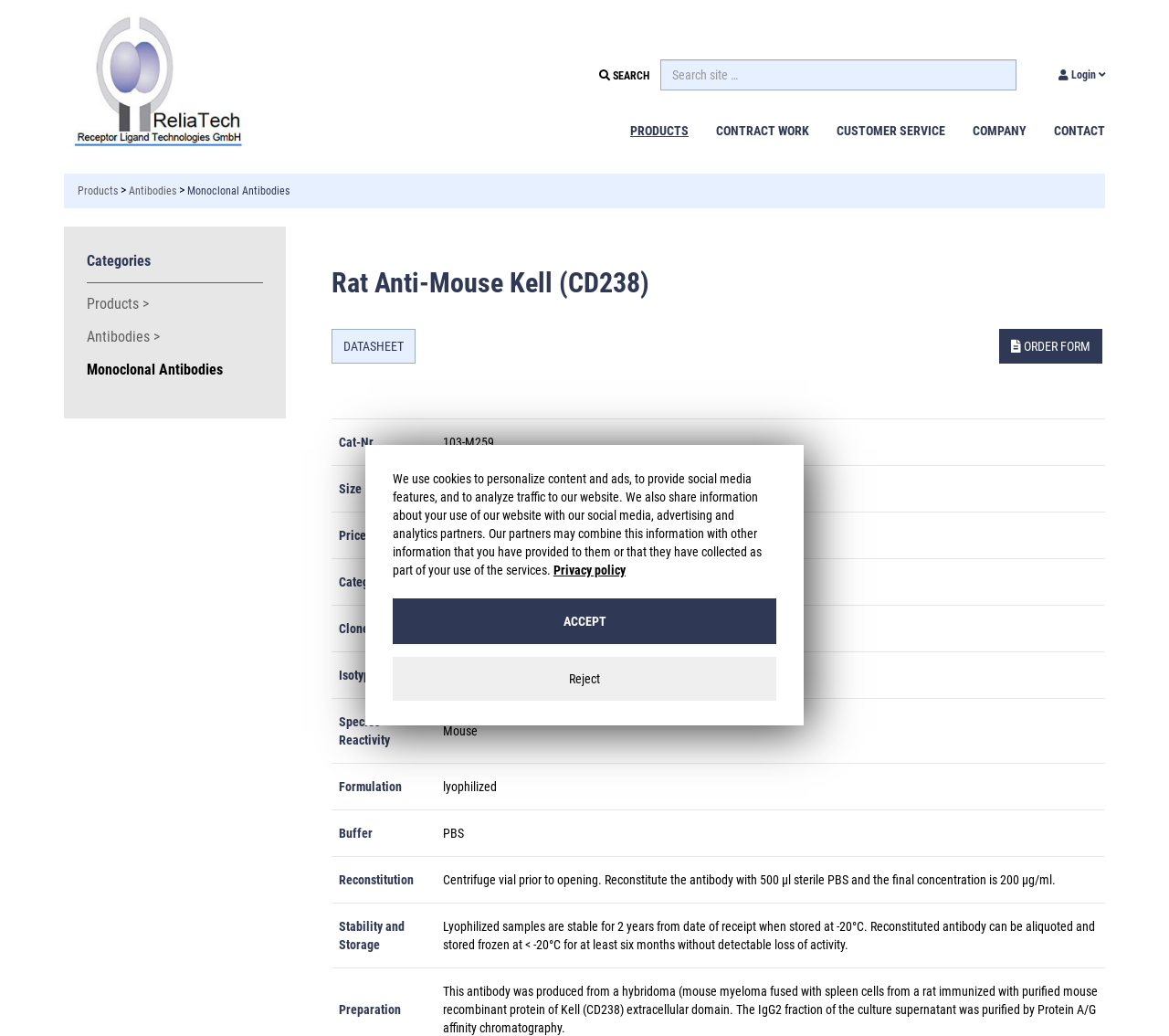What is the size of the product?
Based on the screenshot, give a detailed explanation to answer the question.

Based on the gridcell 'Size' with value '100 µg', we can determine that the size of the product is 100 µg.